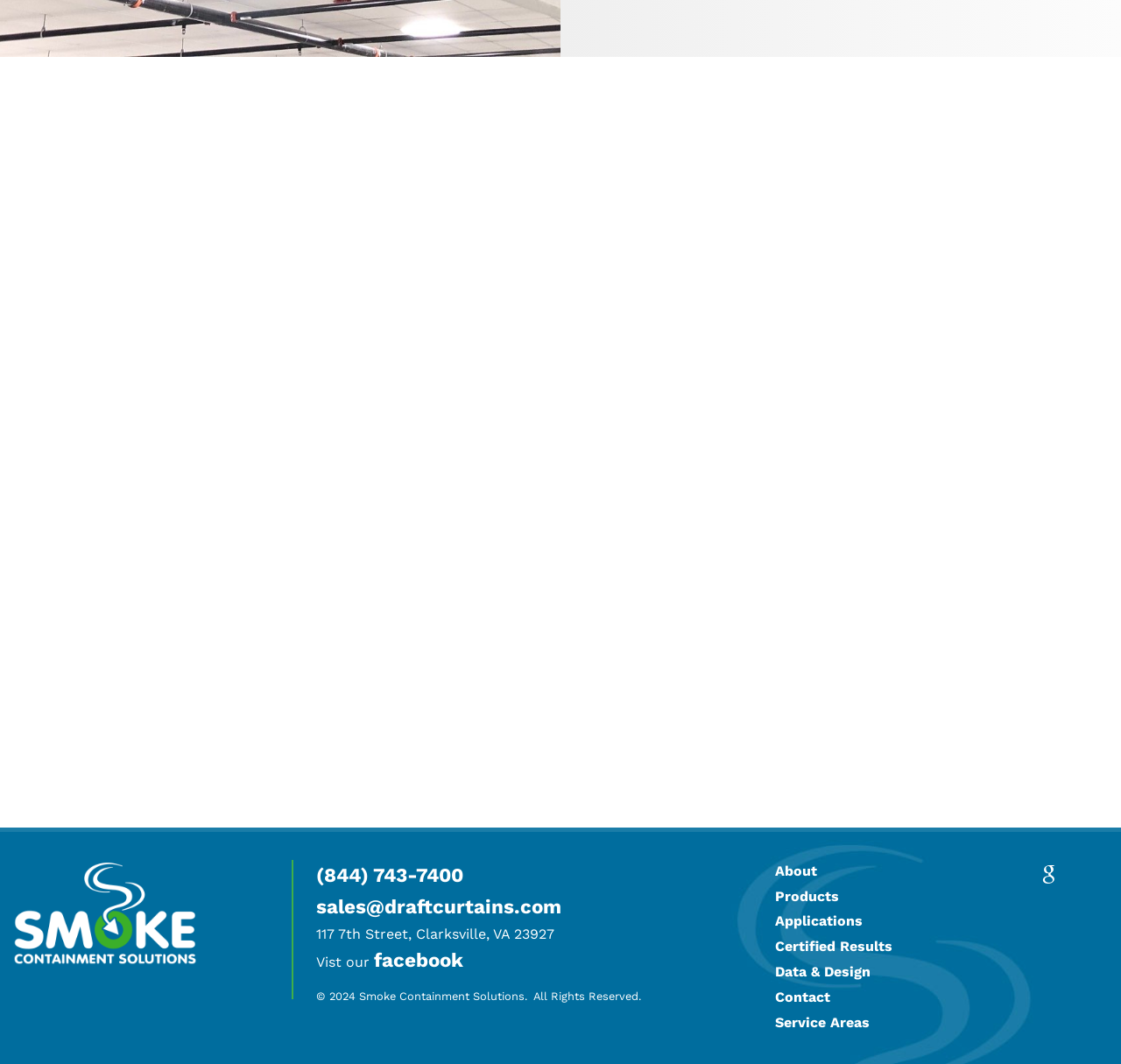What is the phone number of the company?
Look at the image and respond with a single word or a short phrase.

(844) 743-7400